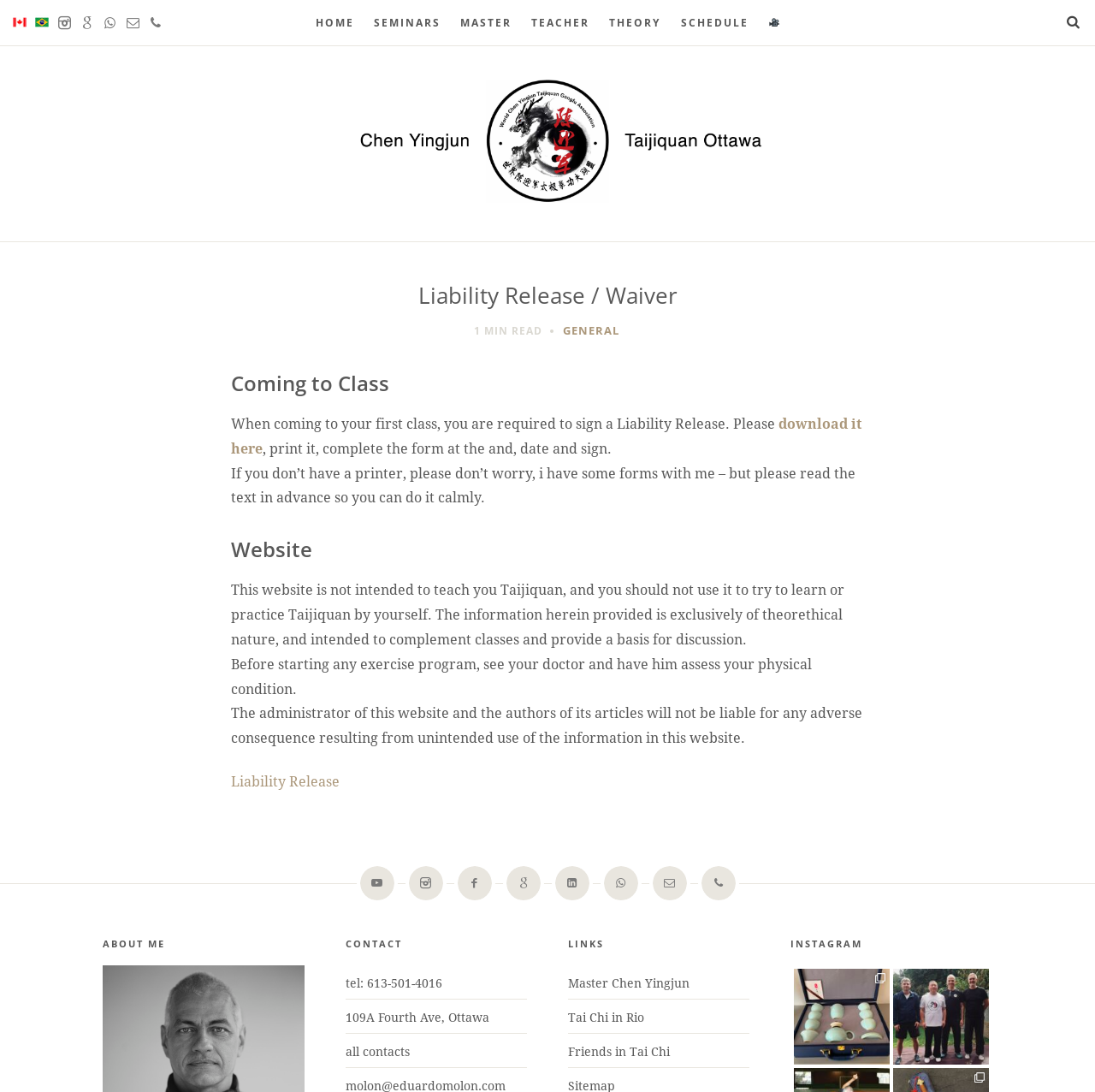Identify the bounding box for the UI element described as: "Friends in Tai Chi". Ensure the coordinates are four float numbers between 0 and 1, formatted as [left, top, right, bottom].

[0.519, 0.957, 0.612, 0.97]